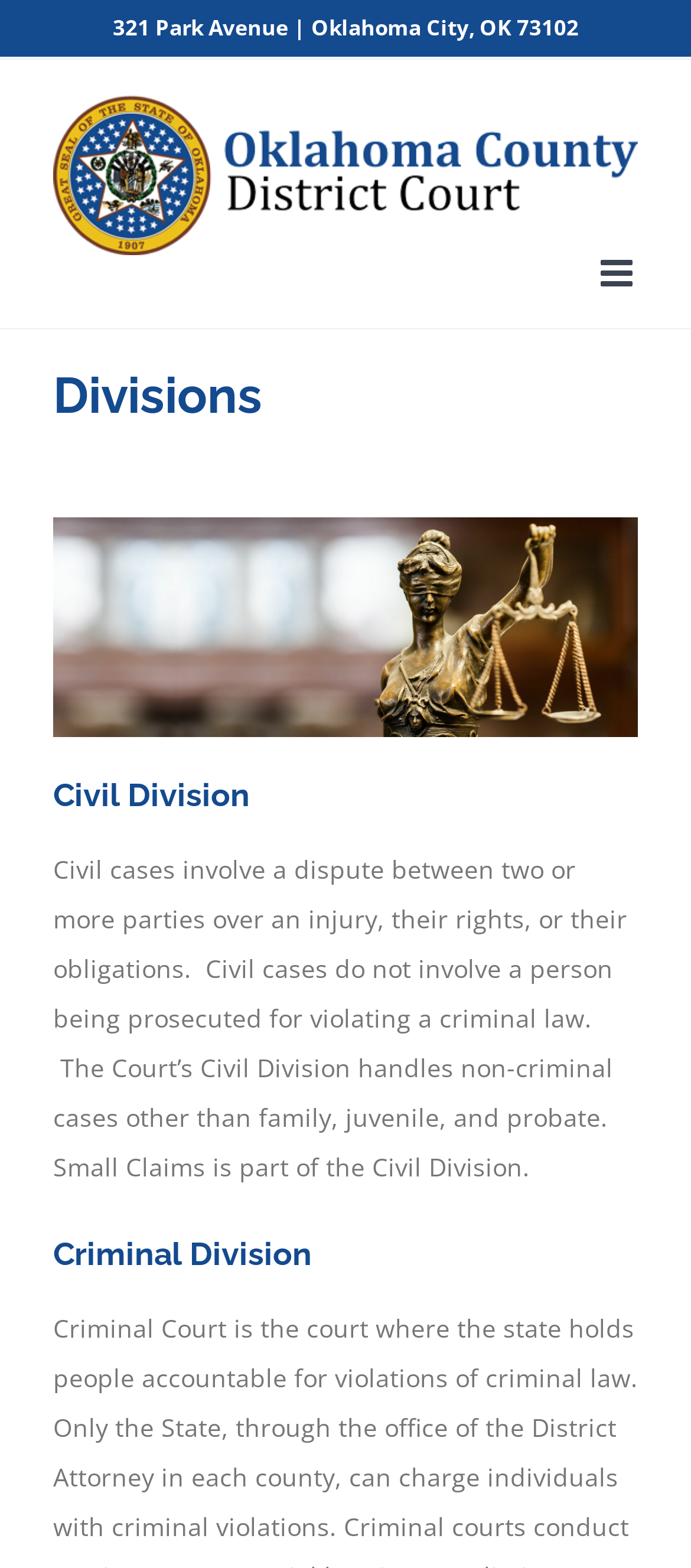Please find the bounding box for the UI element described by: "alt="Oklahoma County District Court Logo"".

[0.077, 0.061, 0.923, 0.163]